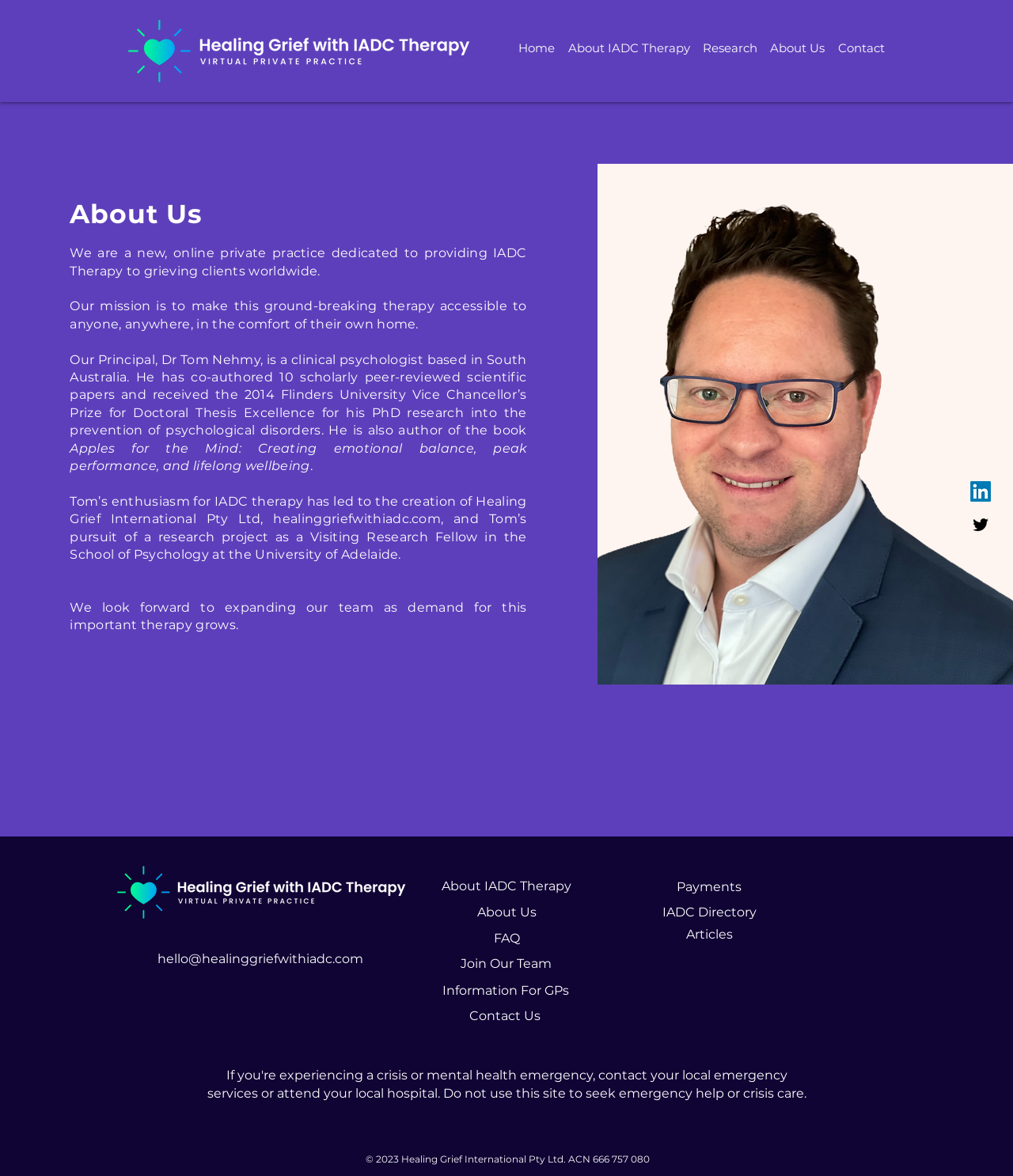Show the bounding box coordinates for the HTML element described as: "aria-label="LinkedIn"".

[0.958, 0.409, 0.978, 0.427]